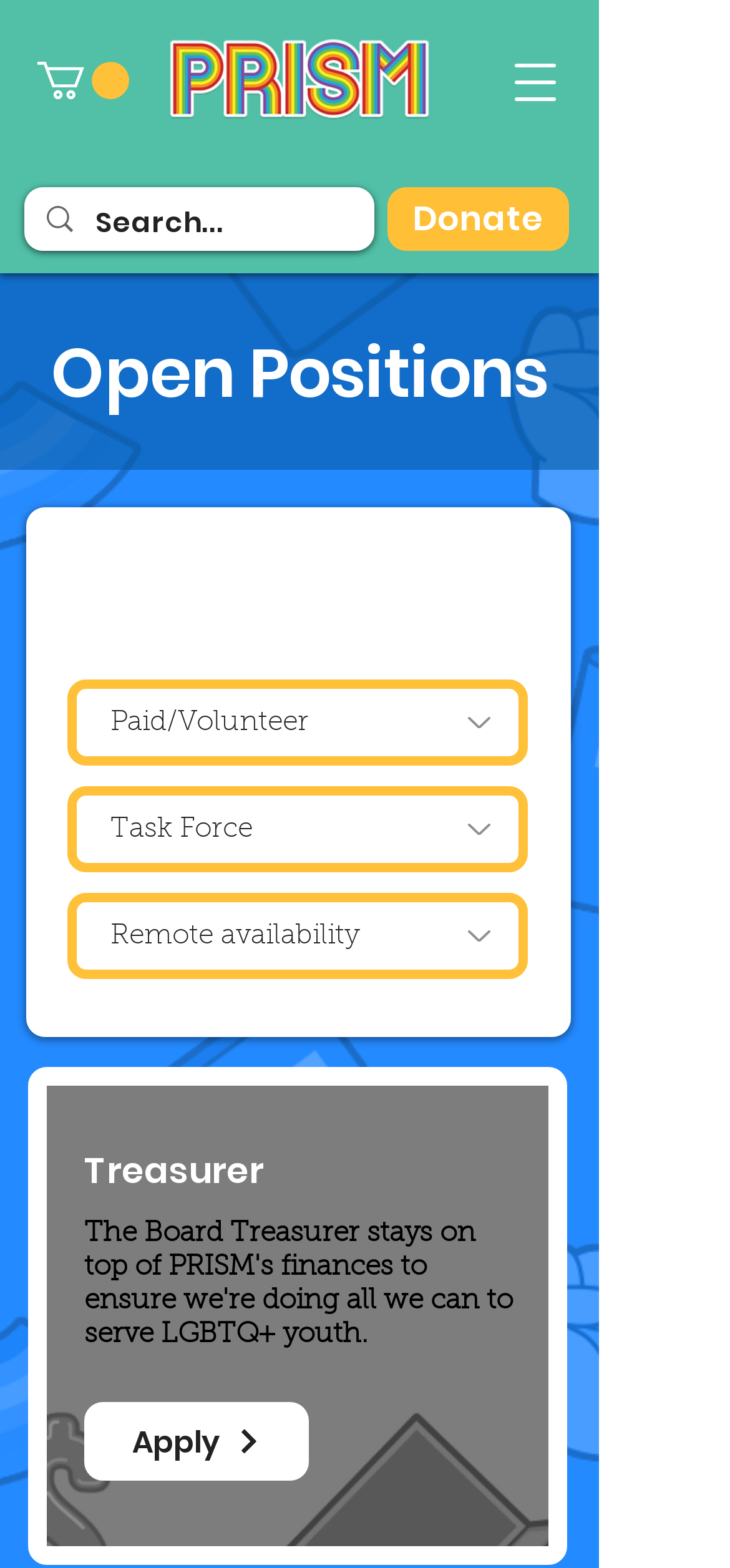What action can be taken on a job listing?
Using the visual information, respond with a single word or phrase.

Apply